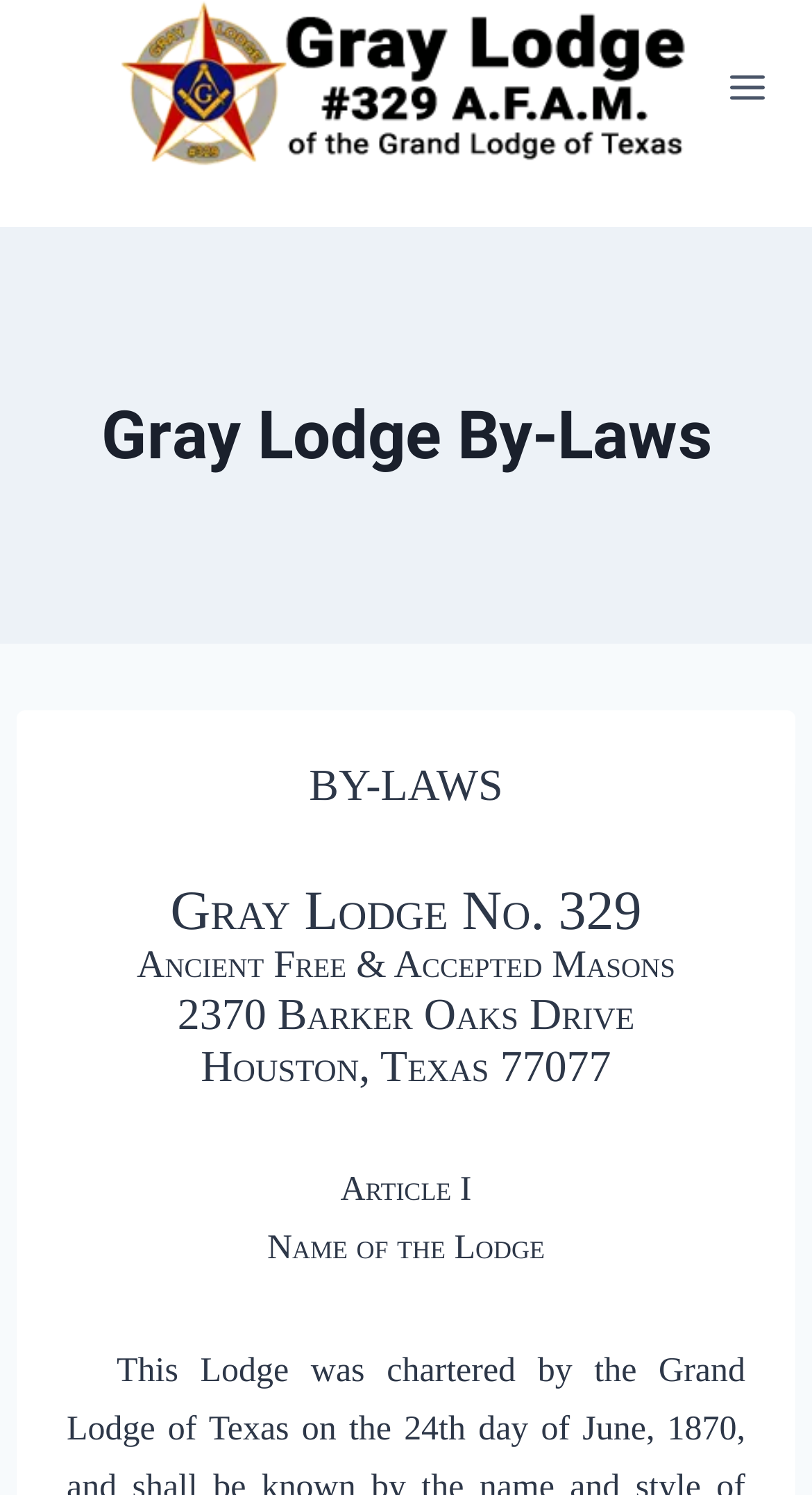How many sections are there in the by-laws?
Refer to the image and provide a detailed answer to the question.

I found the answer by looking at the heading section of the webpage, where it lists the first article of the by-laws, which is 'Article I', and then lists its name, which is 'Name of the Lodge', implying that there are at least one section in the by-laws.